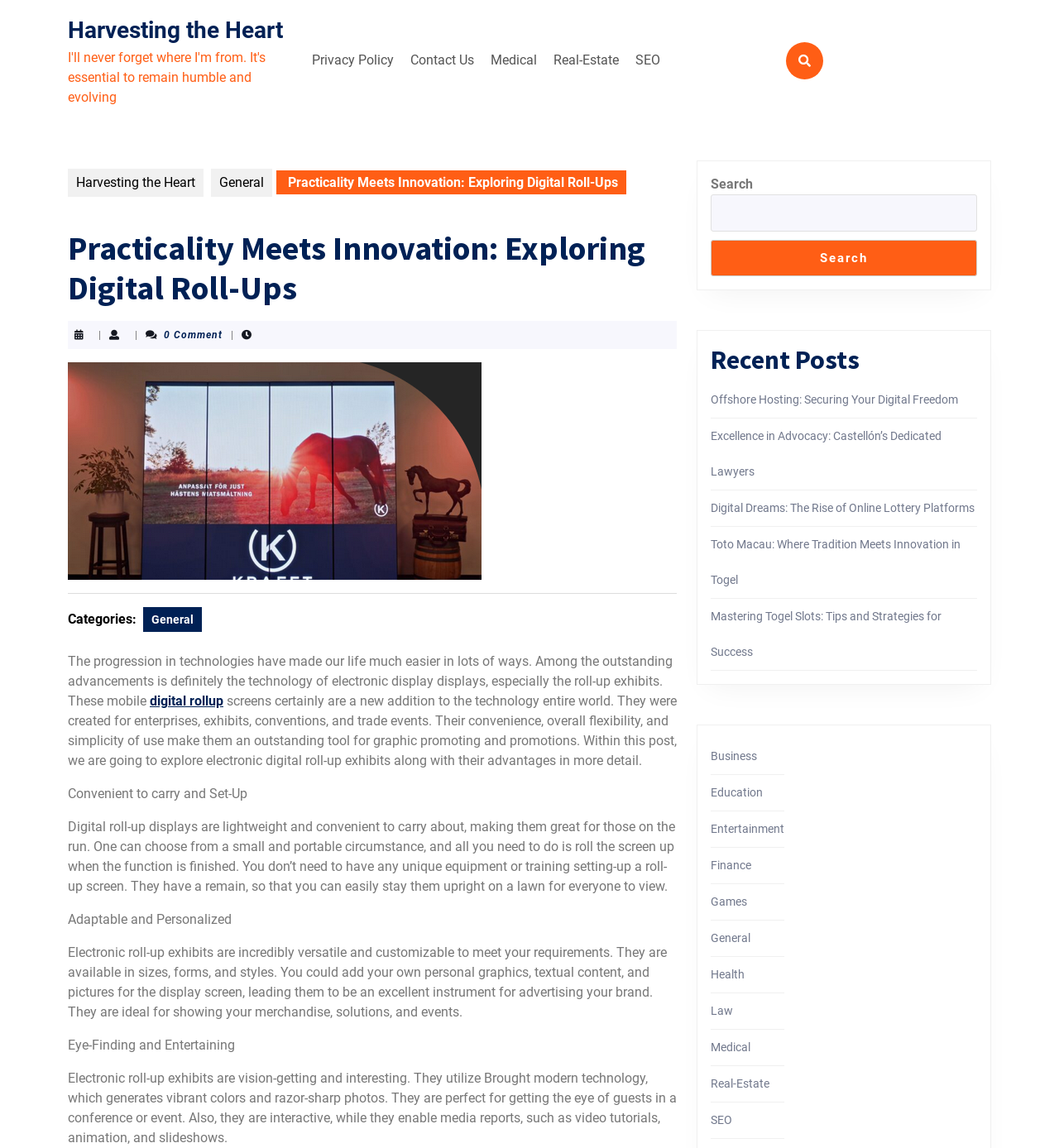What type of technology do digital roll-up displays use?
Refer to the image and provide a one-word or short phrase answer.

LED technology